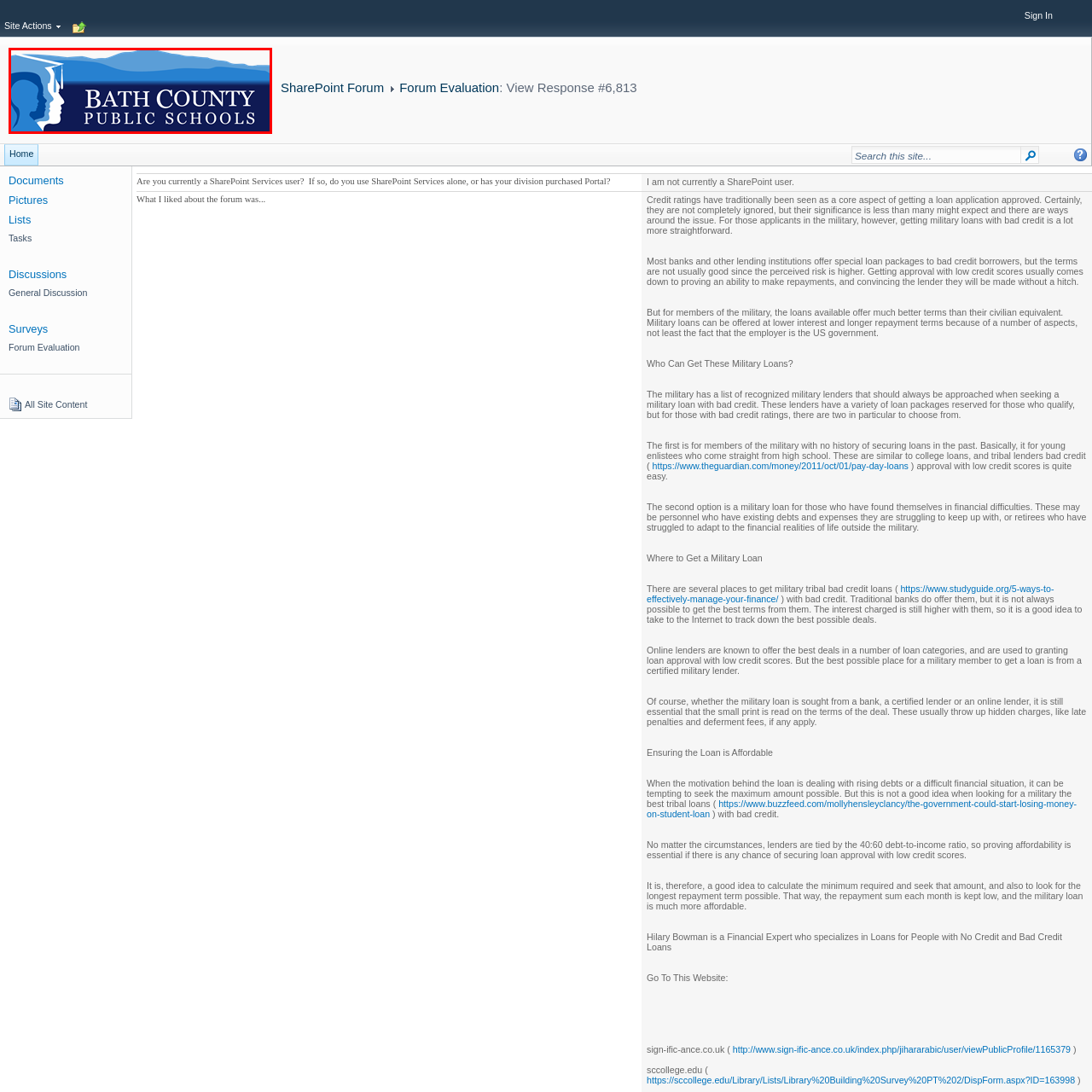Observe the image framed by the red bounding box and present a detailed answer to the following question, relying on the visual data provided: What is represented by the stylized profiles in the logo?

The stylized profiles in the logo represent students, as mentioned in the caption, which describes the logo as featuring 'stylized profiles of students set against a blue backdrop with mountain silhouettes'.